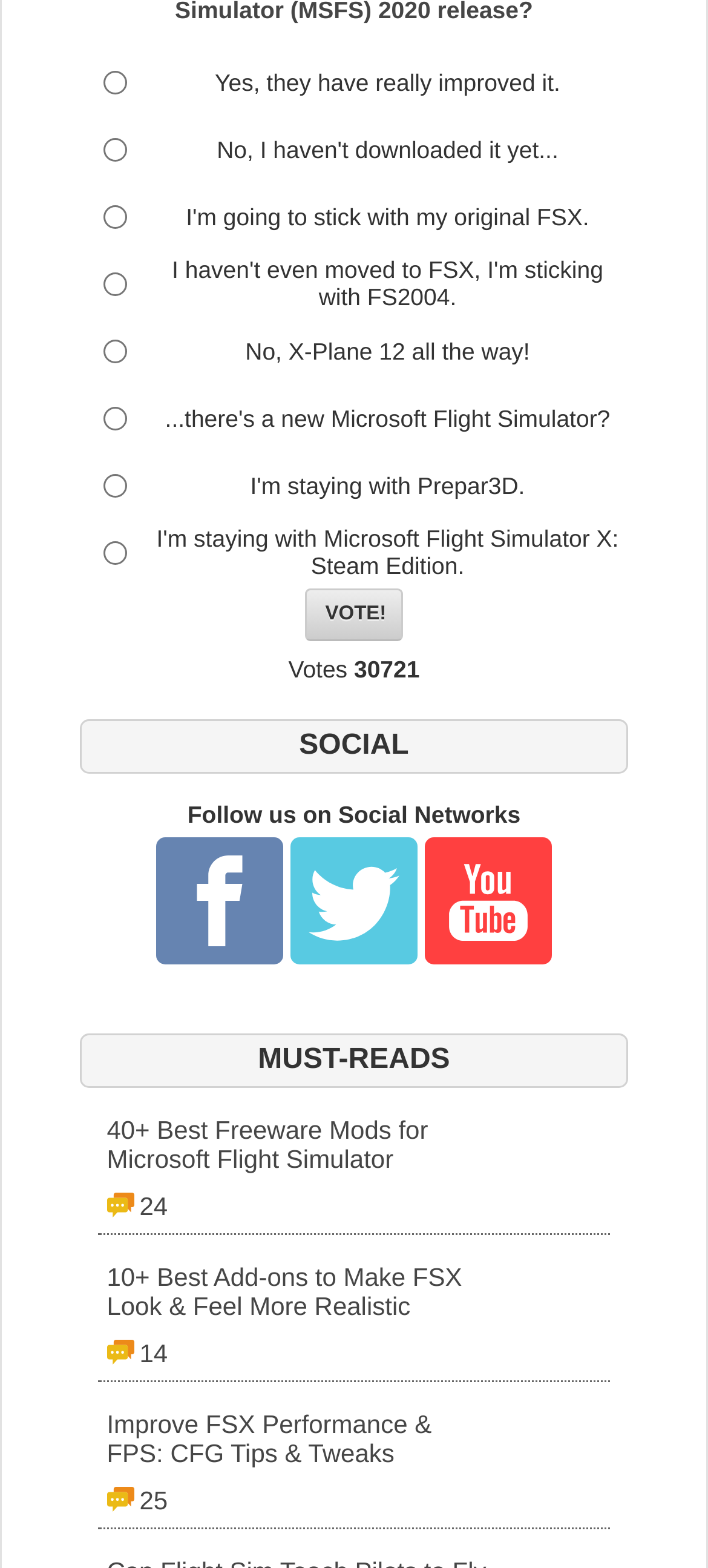Respond to the following question with a brief word or phrase:
What is the text of the first radio button?

Yes, they have really improved it.